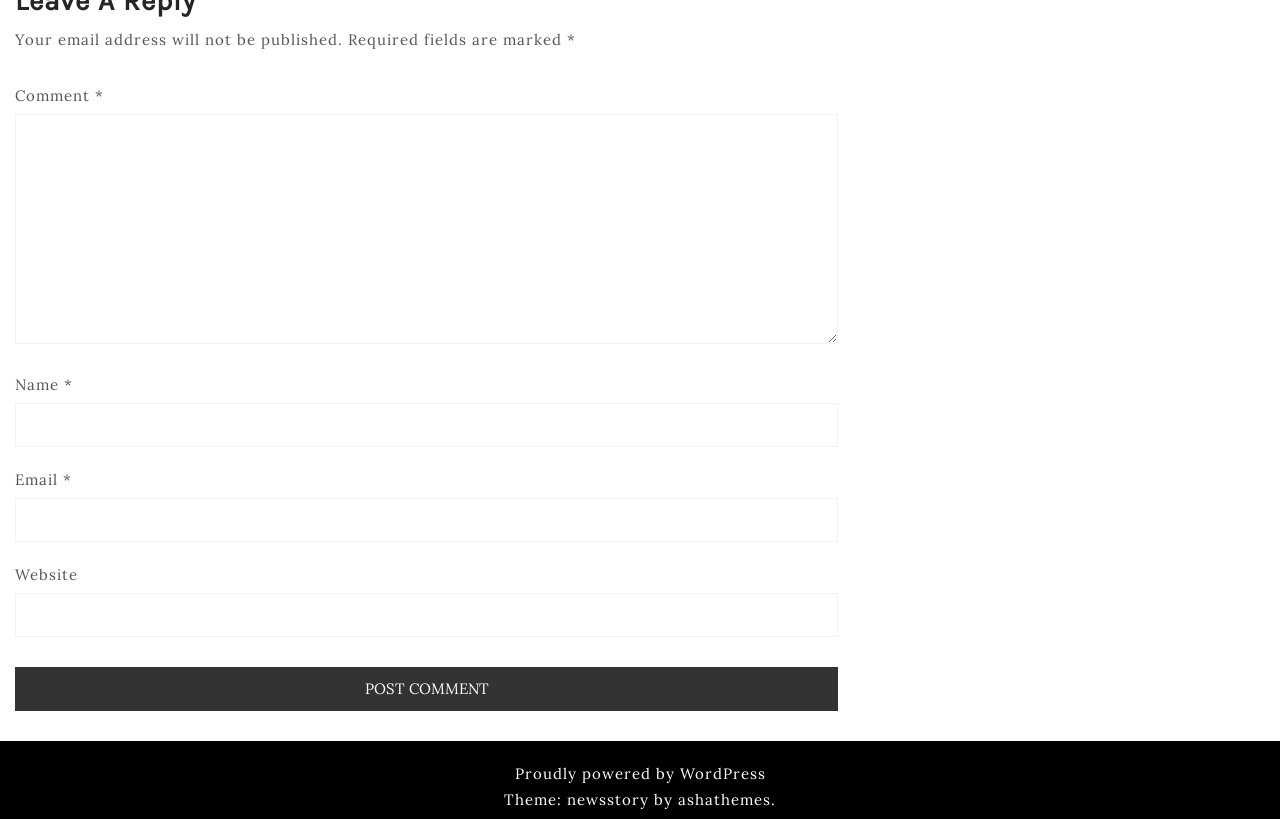Respond with a single word or phrase:
What is the purpose of this webpage?

Leave a comment